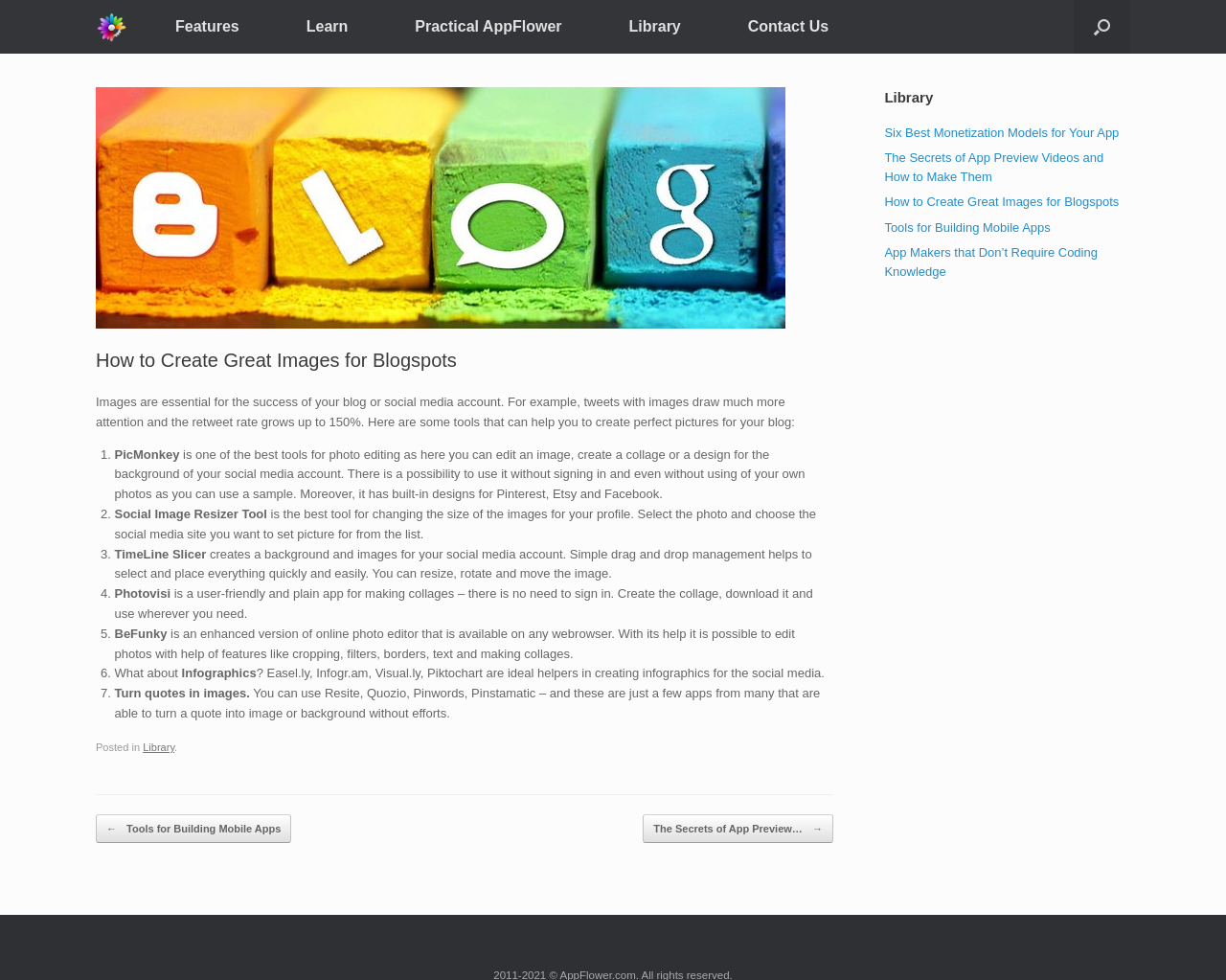Describe every aspect of the webpage in a detailed manner.

This webpage is about creating great images for blogspots, with a focus on increasing retweet rates. At the top left, there is an AppFlower logo, and next to it, a navigation menu with links to "Features", "Learn", "Practical AppFlower", "Library", and "Contact Us". On the top right, there is a search button.

The main content of the page is an article with a heading "How to Create Great Images for Blogspots". The article starts with a brief introduction, explaining the importance of images for blog and social media success. Below the introduction, there is an image of cubes with letters.

The article then lists seven tools that can help create perfect pictures for blogs. The tools are listed in a numbered format, with each tool described in a few sentences. The tools mentioned are PicMonkey, Social Image Resizer Tool, TimeLine Slicer, Photovisi, BeFunky, and infographics tools like Easel.ly and Infogr.am. The article also suggests turning quotes into images using apps like Resite and Quozio.

At the bottom of the article, there are links to related posts, including "Tools for Building Mobile Apps" and "The Secrets of App Preview Videos and How to Make Them". On the right side of the page, there is a section titled "Library" with links to other articles, including "Six Best Monetization Models for Your App" and "App Makers that Don’t Require Coding Knowledge".